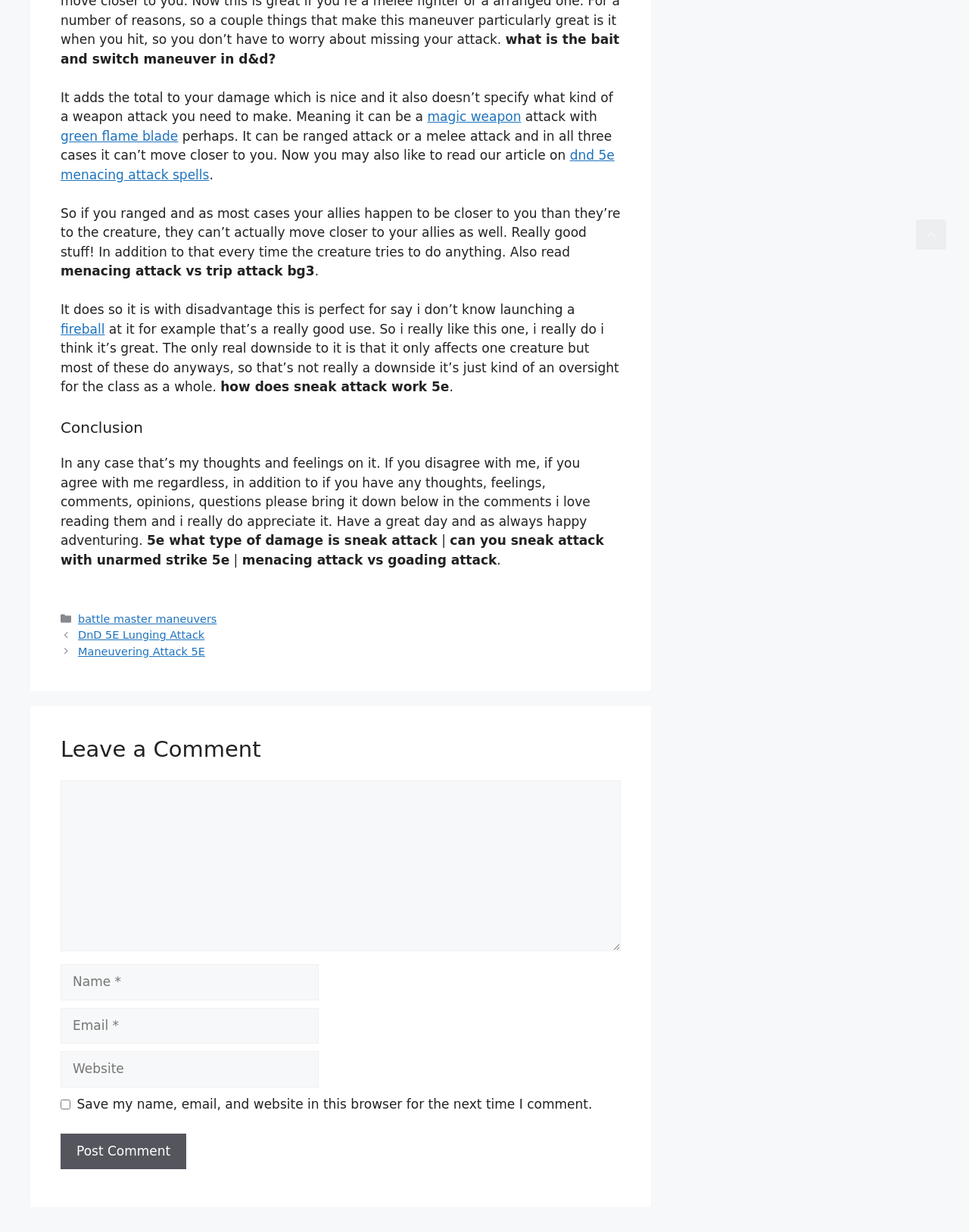What is the effect of the Bait and Switch maneuver?
Look at the image and respond to the question as thoroughly as possible.

The article explains that the Bait and Switch maneuver adds the total to your damage, which means it increases the amount of damage dealt to the target. This is a beneficial effect for the player using the maneuver.